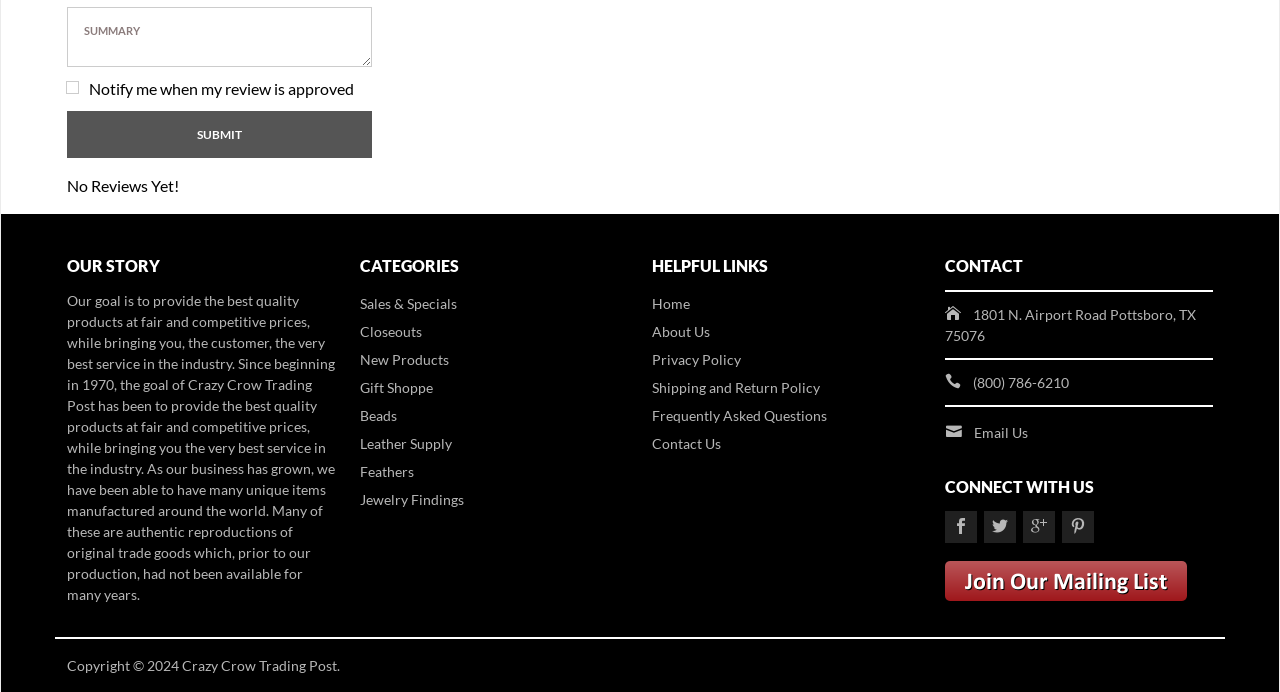Identify the bounding box coordinates for the UI element described as follows: "info@chauffeurgreece.com". Ensure the coordinates are four float numbers between 0 and 1, formatted as [left, top, right, bottom].

None